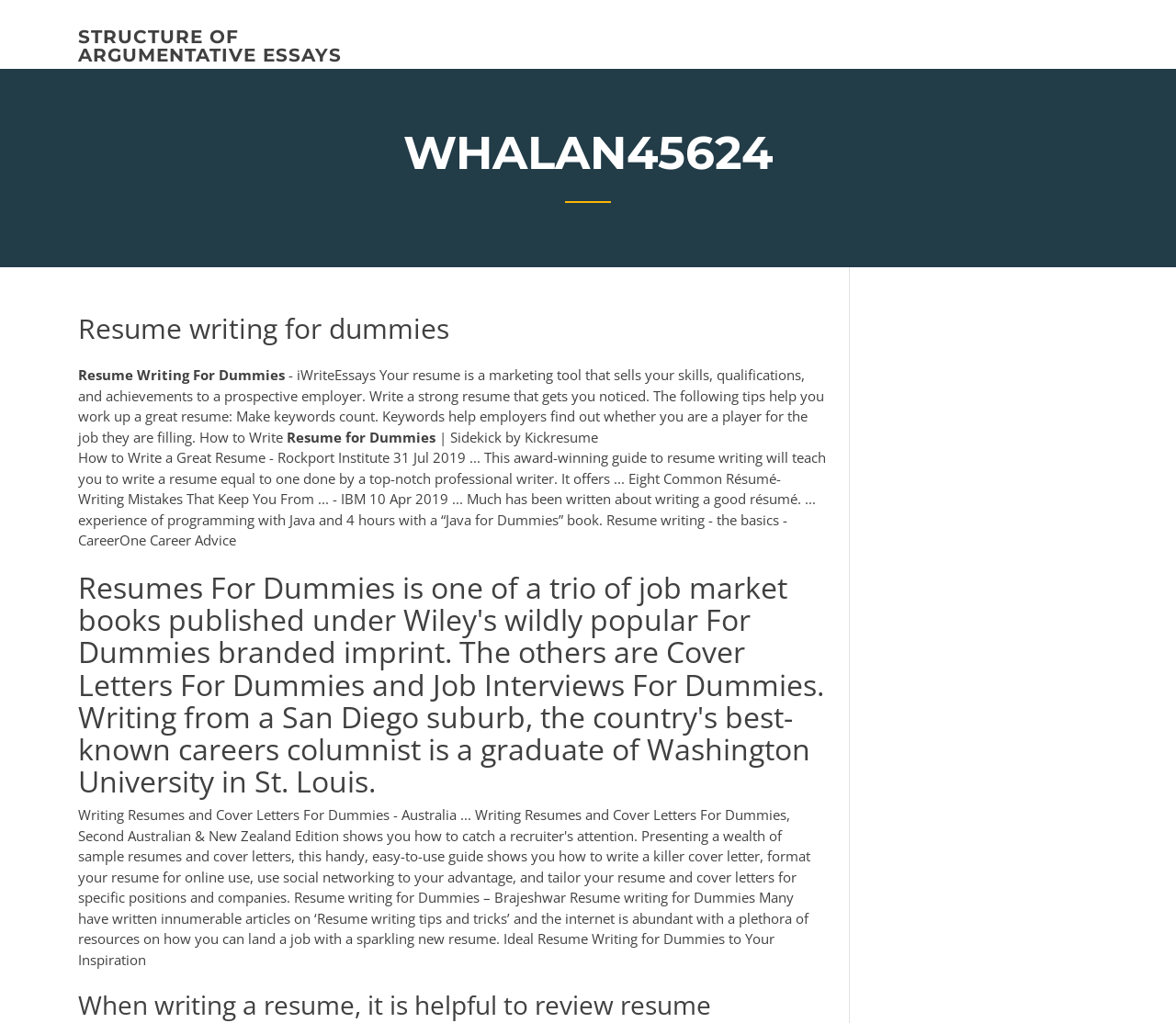Bounding box coordinates should be in the format (top-left x, top-left y, bottom-right x, bottom-right y) and all values should be floating point numbers between 0 and 1. Determine the bounding box coordinate for the UI element described as: structure of argumentative essays

[0.066, 0.025, 0.291, 0.065]